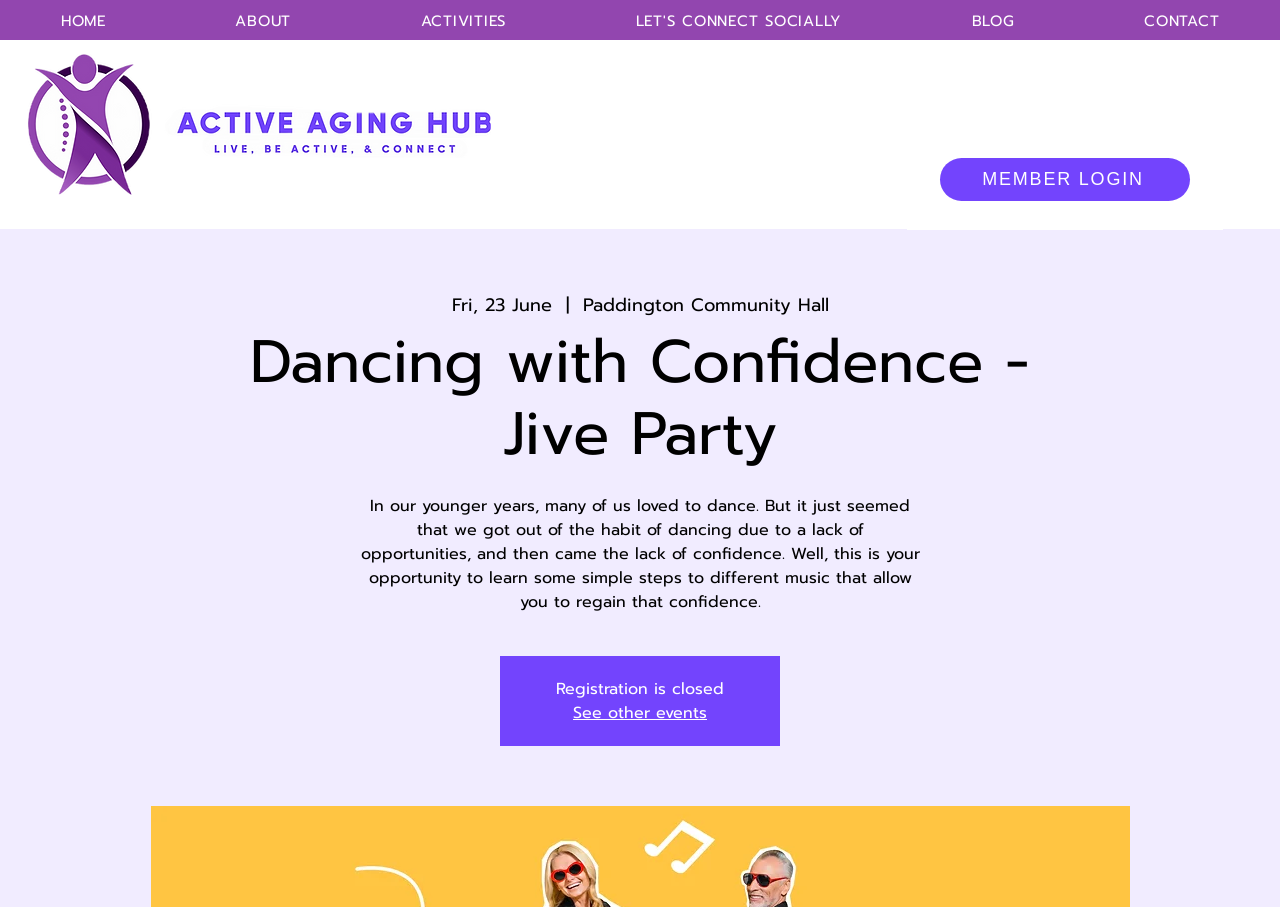Please find the bounding box coordinates for the clickable element needed to perform this instruction: "see other events".

[0.448, 0.773, 0.552, 0.8]